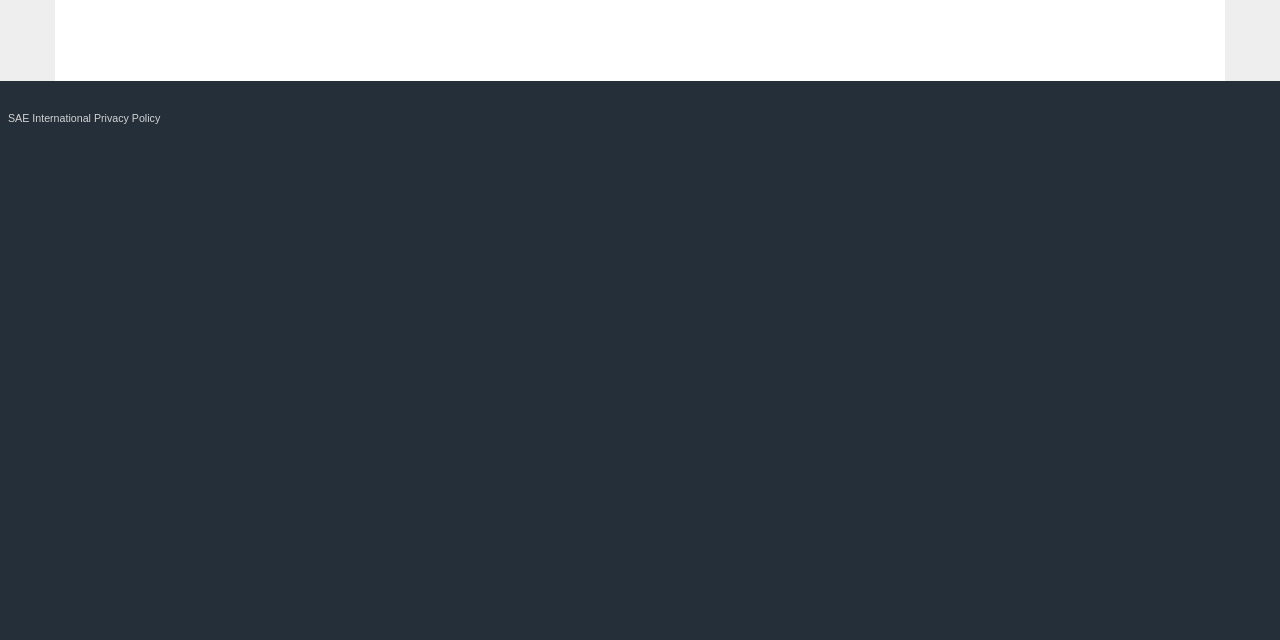Please specify the bounding box coordinates in the format (top-left x, top-left y, bottom-right x, bottom-right y), with values ranging from 0 to 1. Identify the bounding box for the UI component described as follows: SAE International Privacy Policy

[0.0, 0.162, 0.131, 0.206]